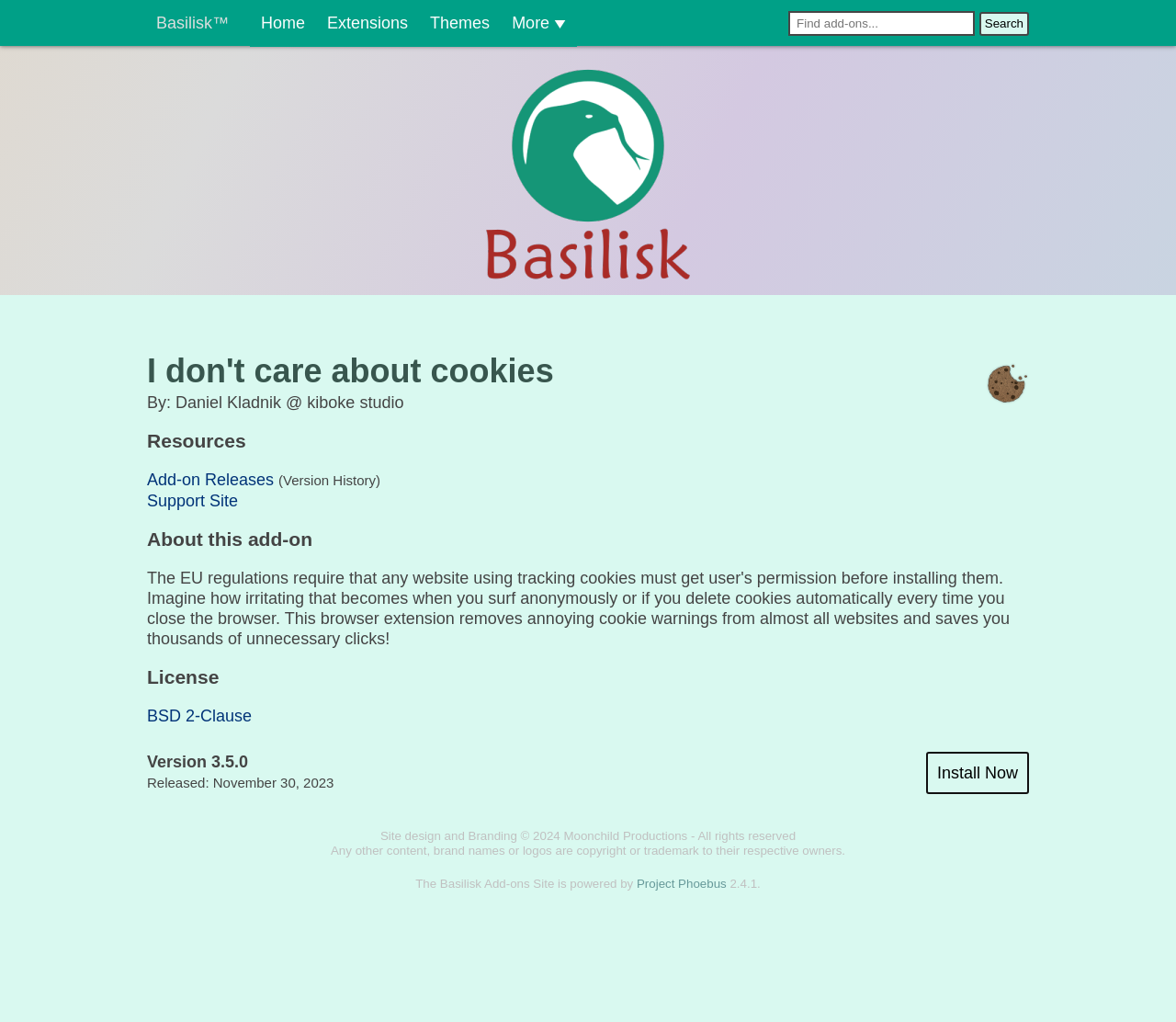Given the description "Diversity, Equity, & Inclusion", provide the bounding box coordinates of the corresponding UI element.

None